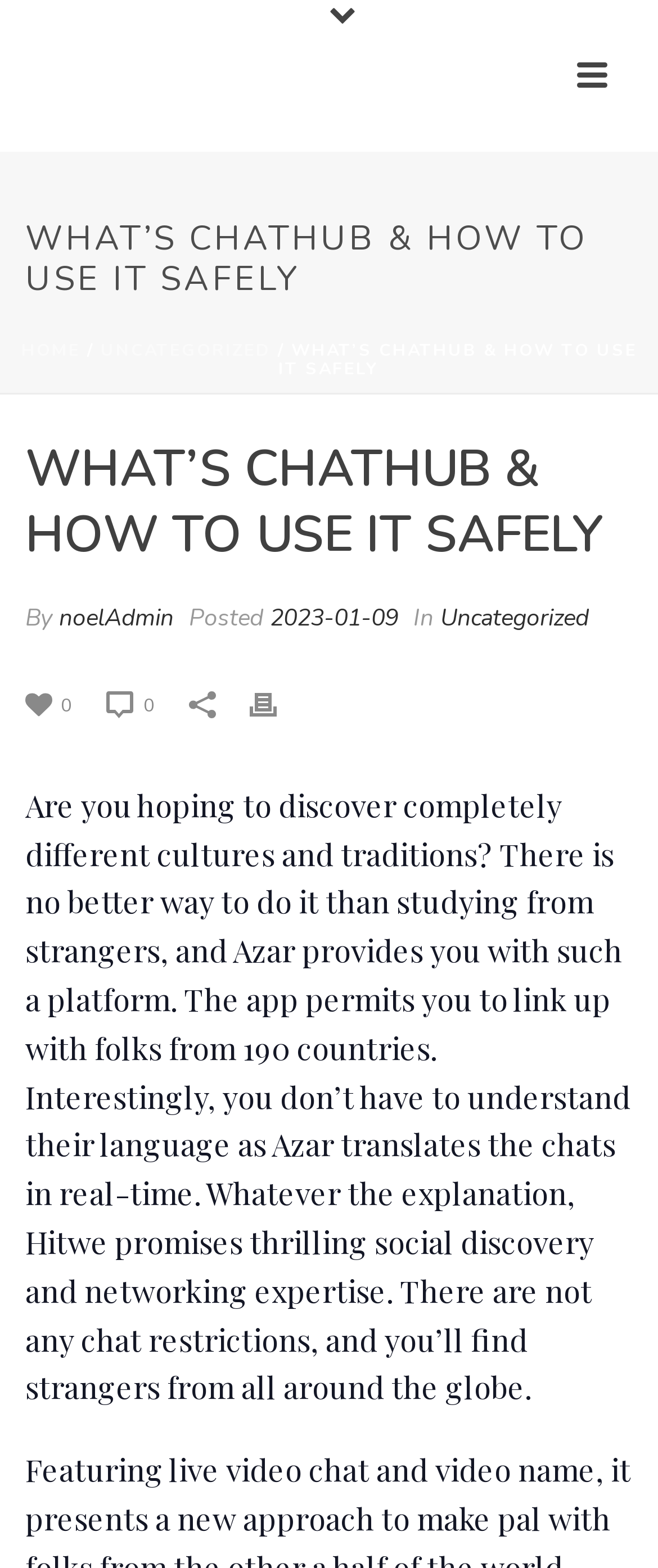Use the details in the image to answer the question thoroughly: 
What is the date of the latest article?

The webpage has a time element that indicates the date of the latest article, which is 2023-01-09. This date is located below the author's name, 'noelAdmin', and is part of the article's metadata.